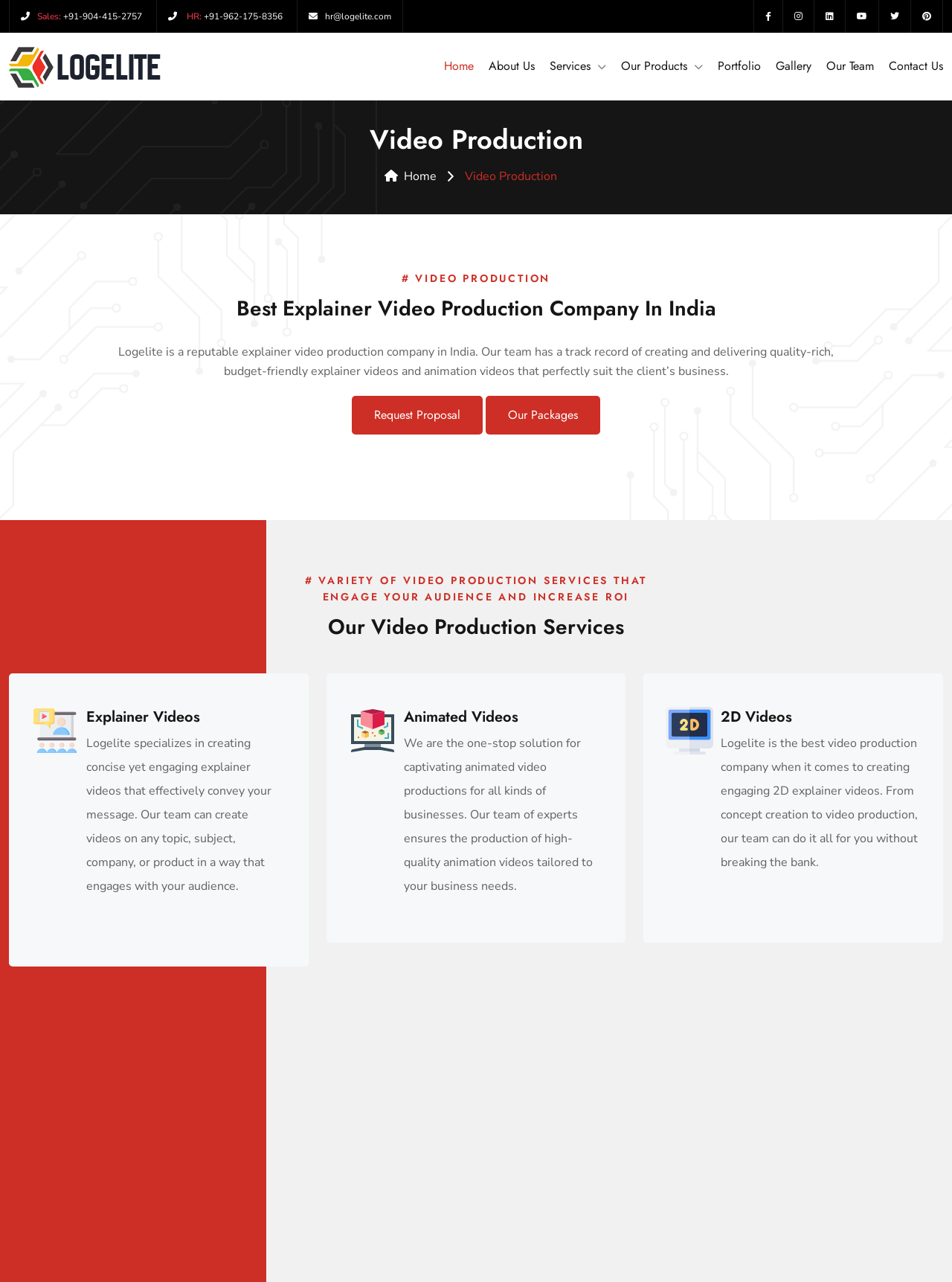Pinpoint the bounding box coordinates for the area that should be clicked to perform the following instruction: "Contact HR through email".

[0.324, 0.008, 0.411, 0.017]